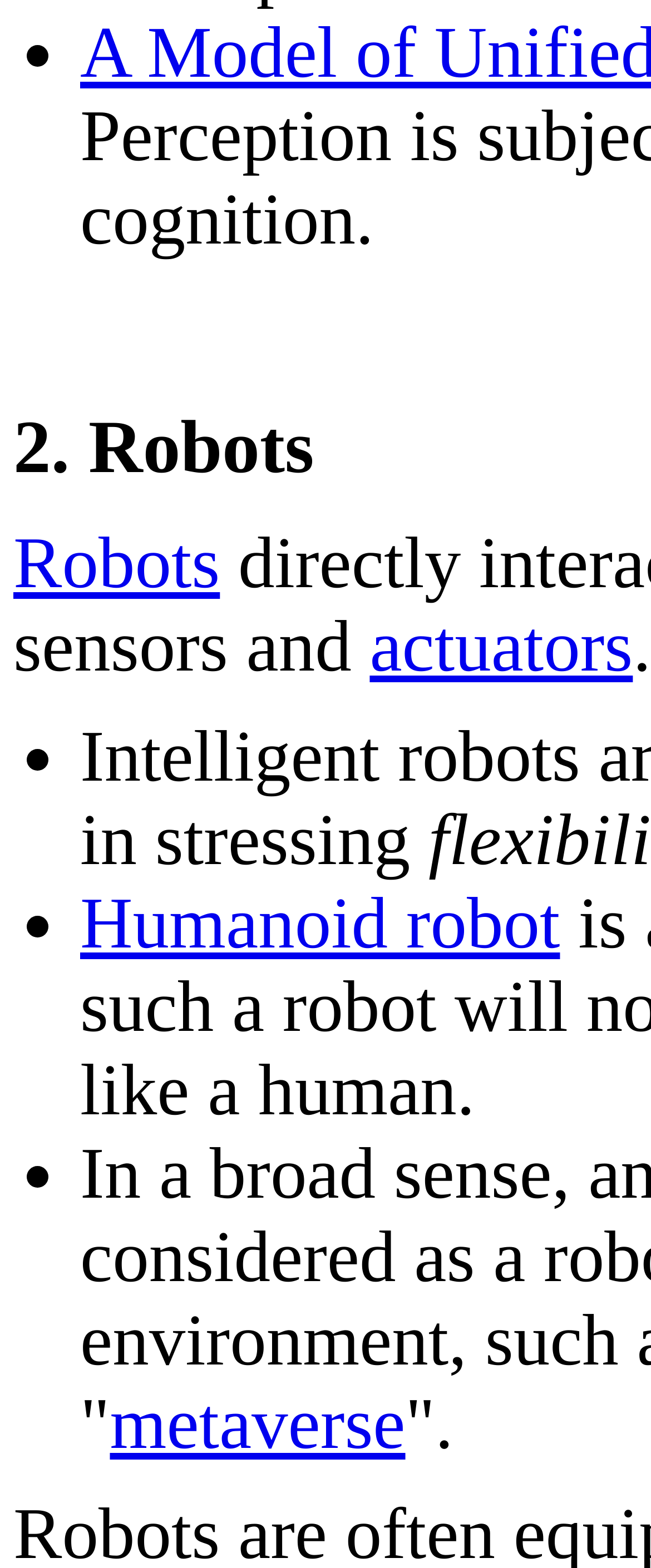Answer this question using a single word or a brief phrase:
What is the first item in the list?

Robots